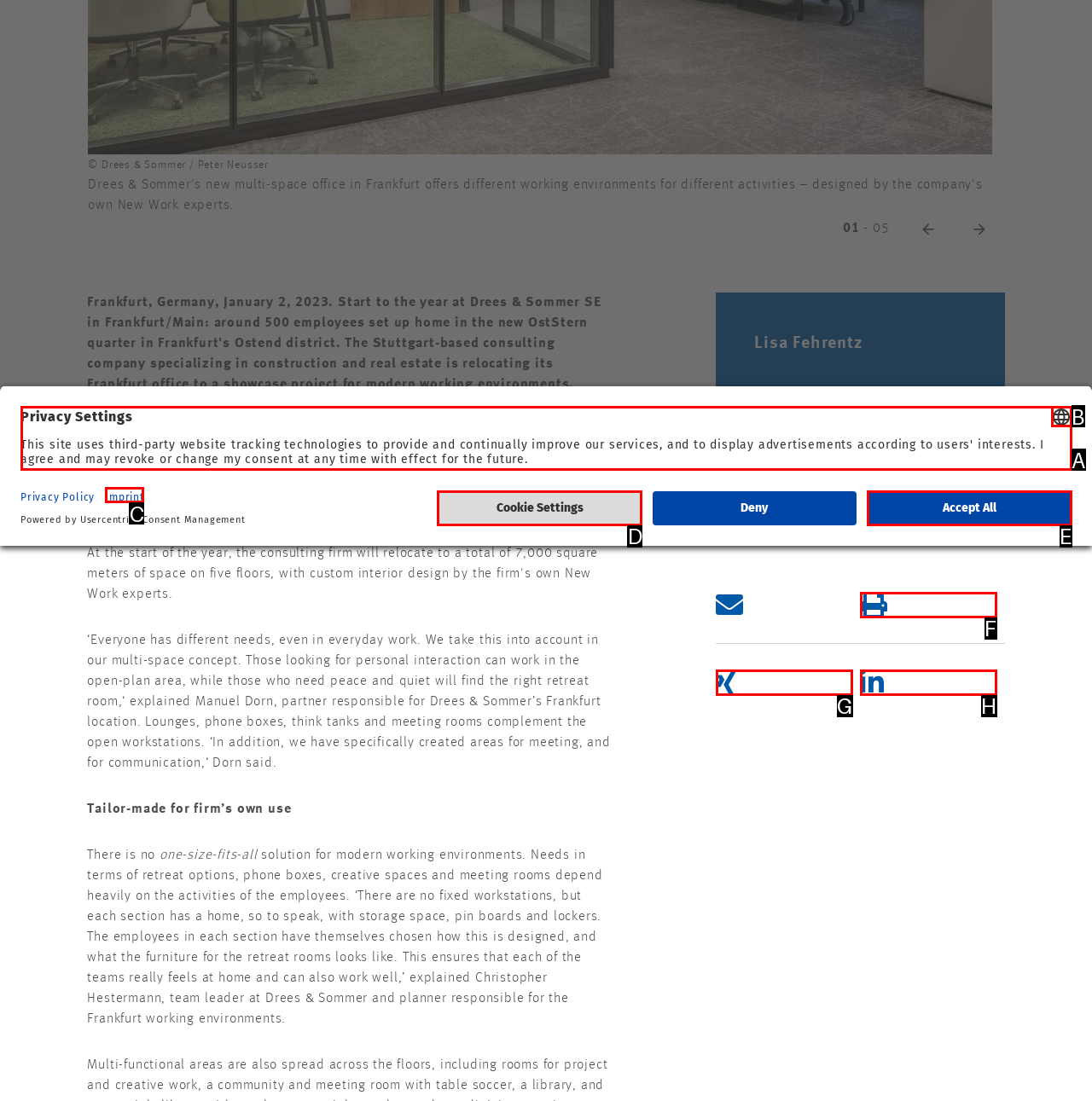Select the option that corresponds to the description: Accept All
Respond with the letter of the matching choice from the options provided.

E